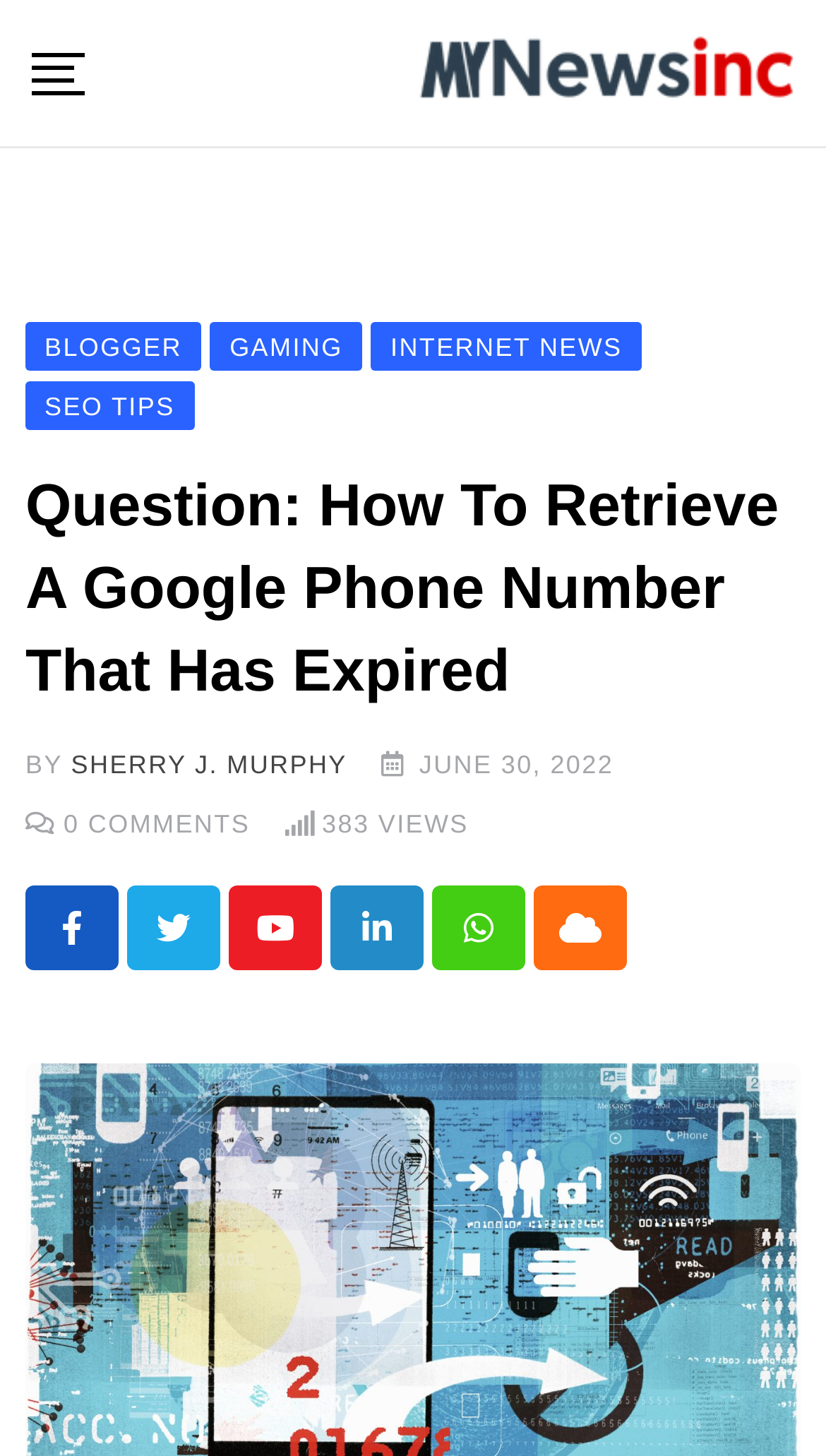How many comments does the article have?
Please respond to the question thoroughly and include all relevant details.

I found the number of comments by looking at the text below the article's title, which says 'COMMENTS 383'. This indicates that the article has 383 comments.